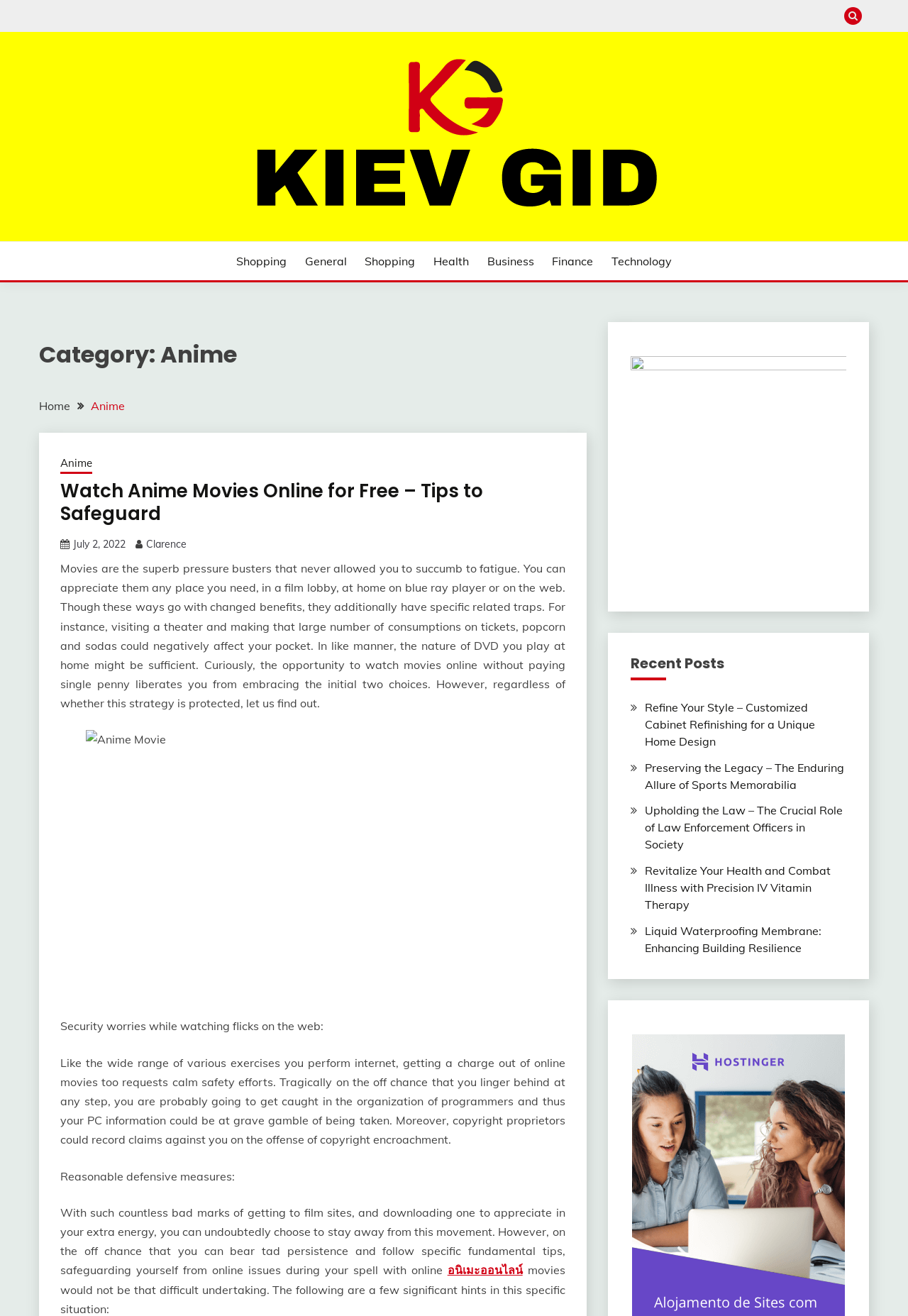Give a detailed explanation of the elements present on the webpage.

The webpage is about Anime and Kiev Gid, with a focus on watching anime movies online for free. At the top right corner, there is a button with a search icon. Below it, there is a link to "Kiev Gid" with an accompanying image. To the right of the image, there are several links to different categories, including "Shopping", "General", "Health", "Business", "Finance", and "Technology".

Below the categories, there is a heading that reads "Category: Anime". Next to it, there is a navigation section with breadcrumbs, showing the path "Home > Anime > Anime". Below the breadcrumbs, there is a heading that reads "Watch Anime Movies Online for Free – Tips to Safeguard". This is followed by a link to the same title, and then a paragraph of text discussing the benefits and risks of watching movies online.

The text explains that watching movies online can be a convenient and cost-effective way to enjoy films, but it also comes with risks such as copyright infringement and cybersecurity threats. The text then provides some tips on how to safely watch movies online.

To the right of the text, there is an image of an anime movie. Below the image, there are several links to recent posts, including articles on customized cabinet refinishing, sports memorabilia, law enforcement, IV vitamin therapy, and liquid waterproofing membrane.

At the bottom right corner of the page, there is a link with a Facebook icon.